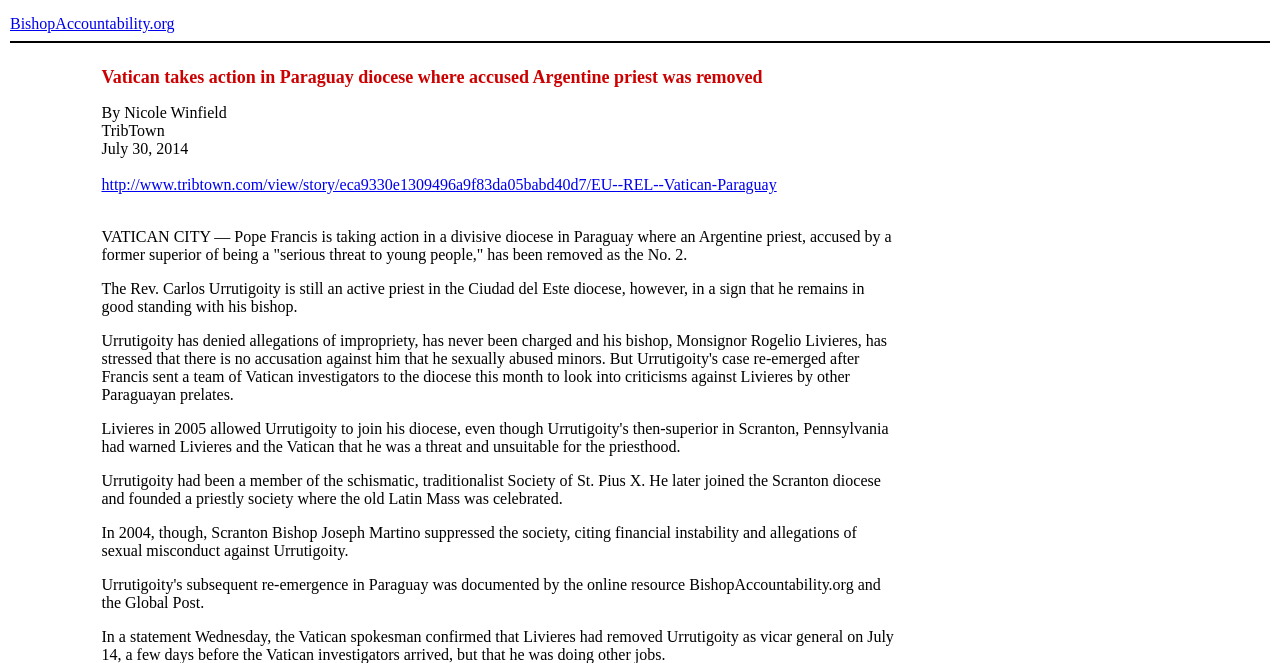Kindly respond to the following question with a single word or a brief phrase: 
What is the name of the bishop who removed Urrutigoity as vicar general?

Livieres